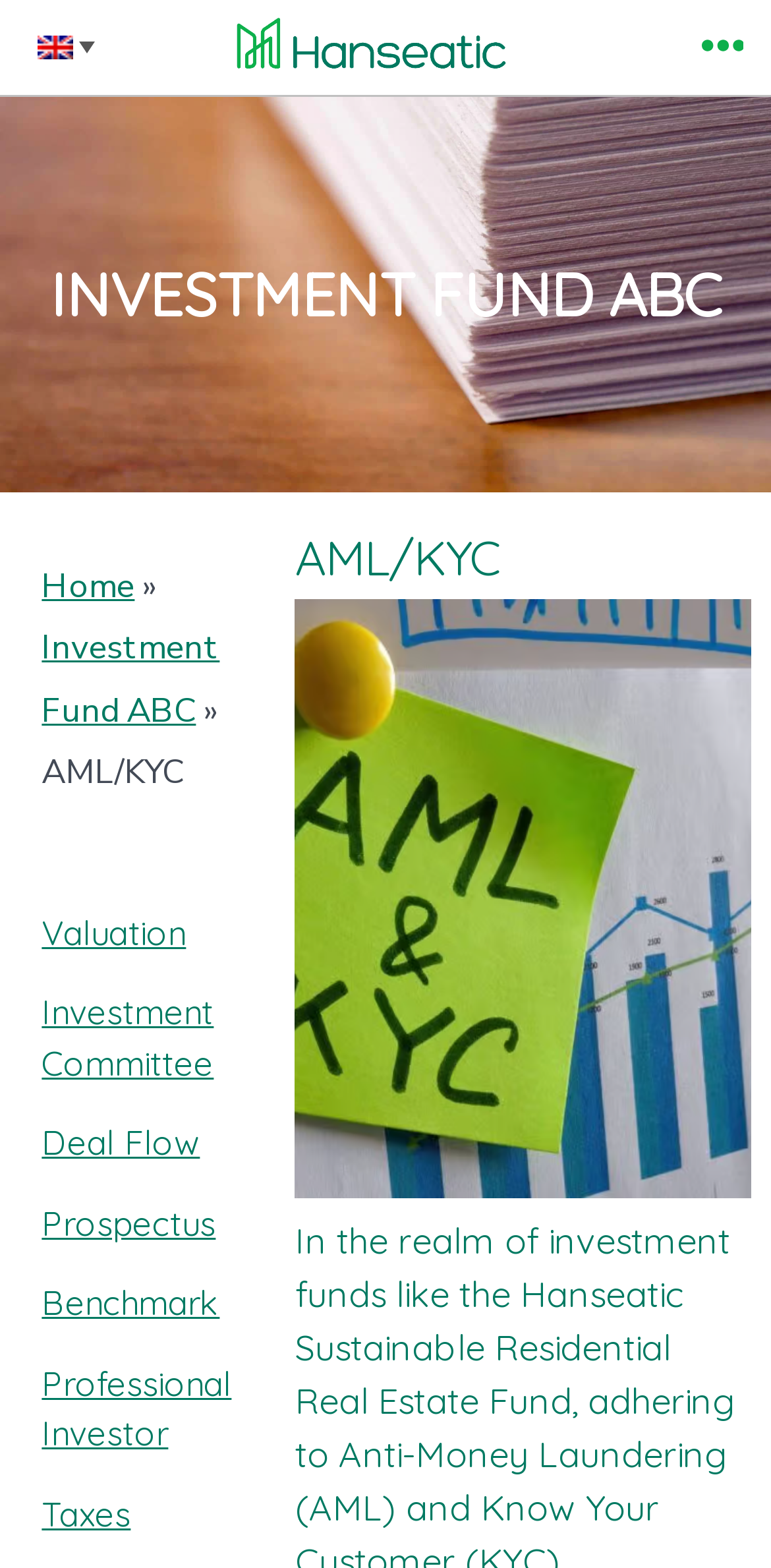What is the name of the investment fund?
Look at the image and provide a detailed response to the question.

The name of the investment fund can be found in the header section of the webpage, specifically in the static text element 'INVESTMENT FUND ABC'.